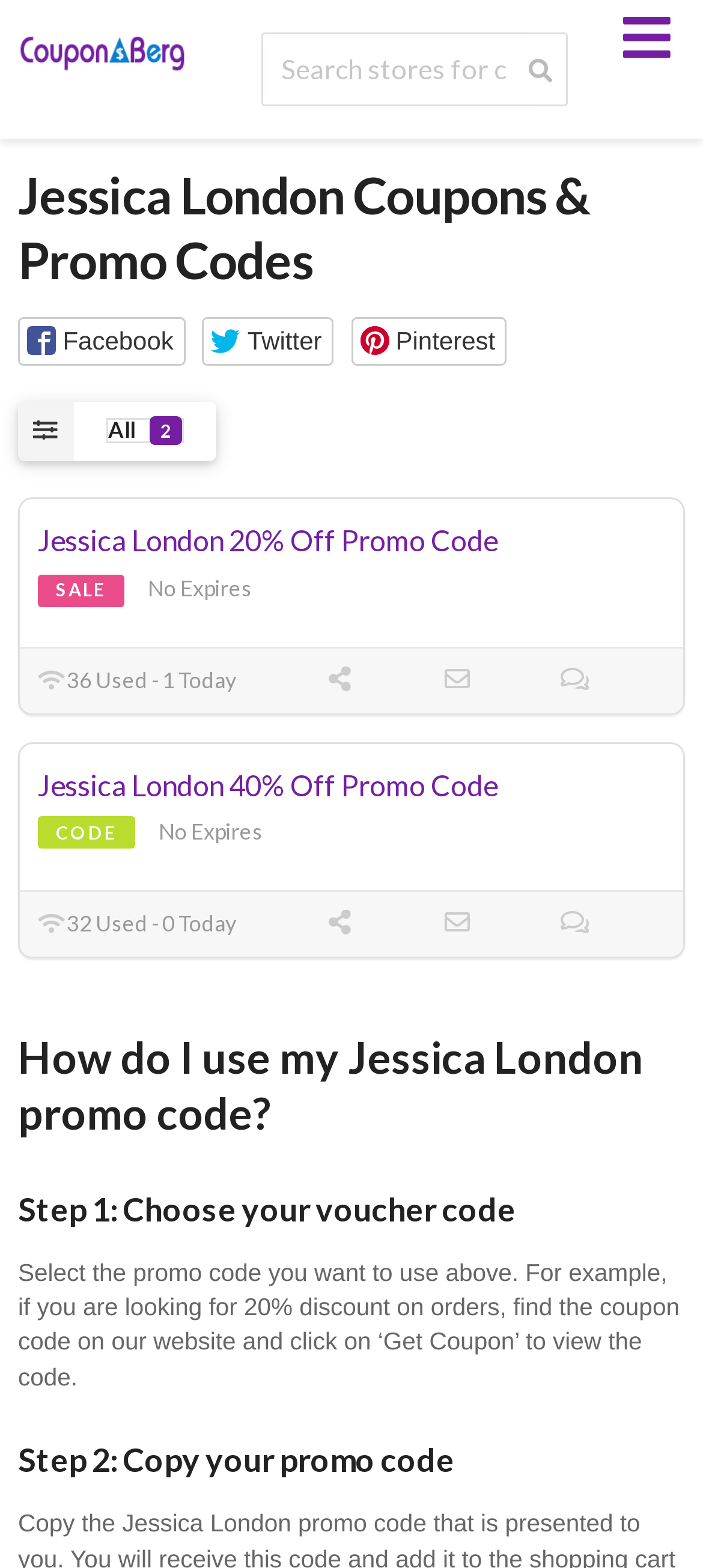Determine the bounding box coordinates for the area that needs to be clicked to fulfill this task: "Copy promo code". The coordinates must be given as four float numbers between 0 and 1, i.e., [left, top, right, bottom].

[0.026, 0.918, 0.974, 0.945]